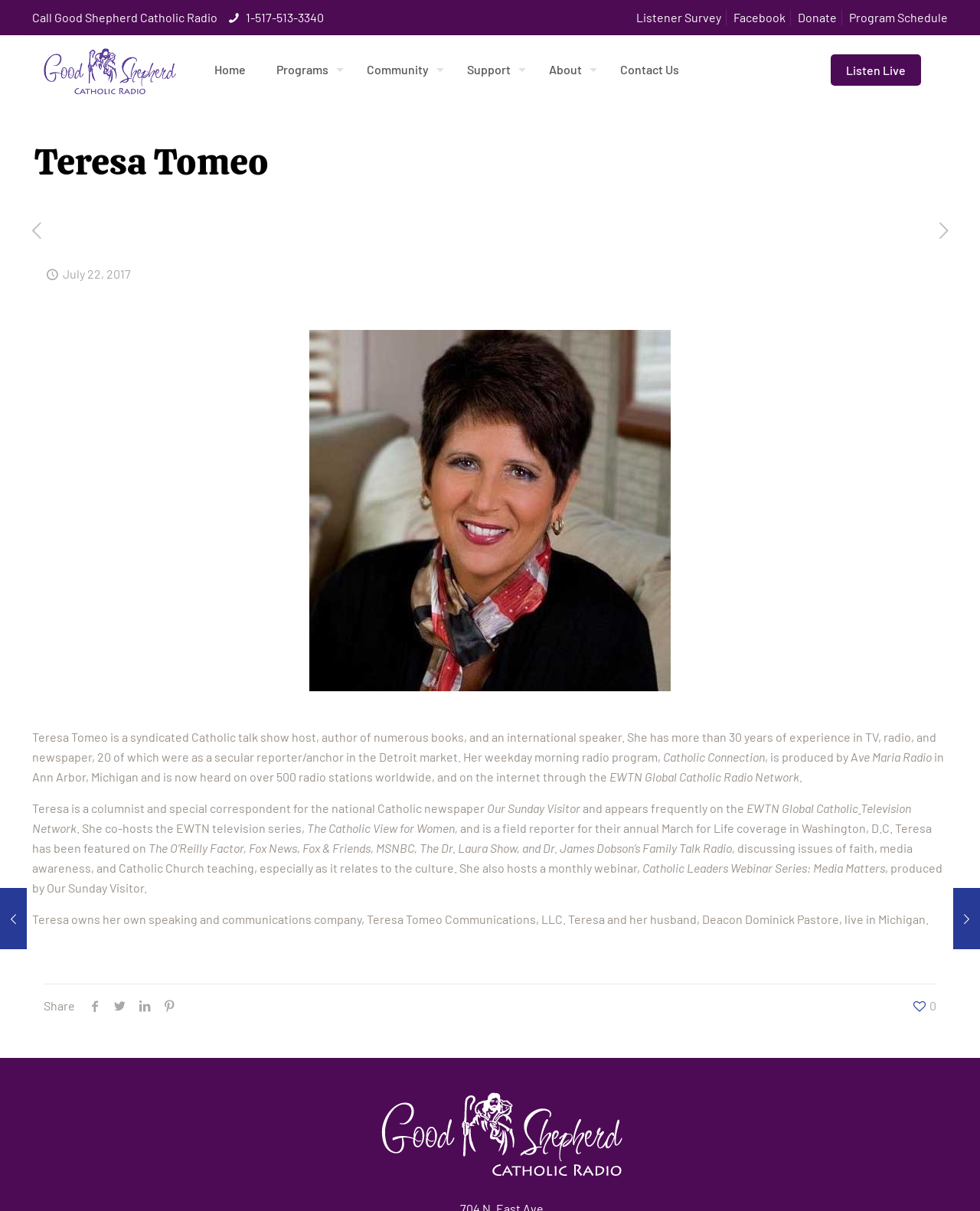Identify the coordinates of the bounding box for the element that must be clicked to accomplish the instruction: "Learn more about our line of services".

None